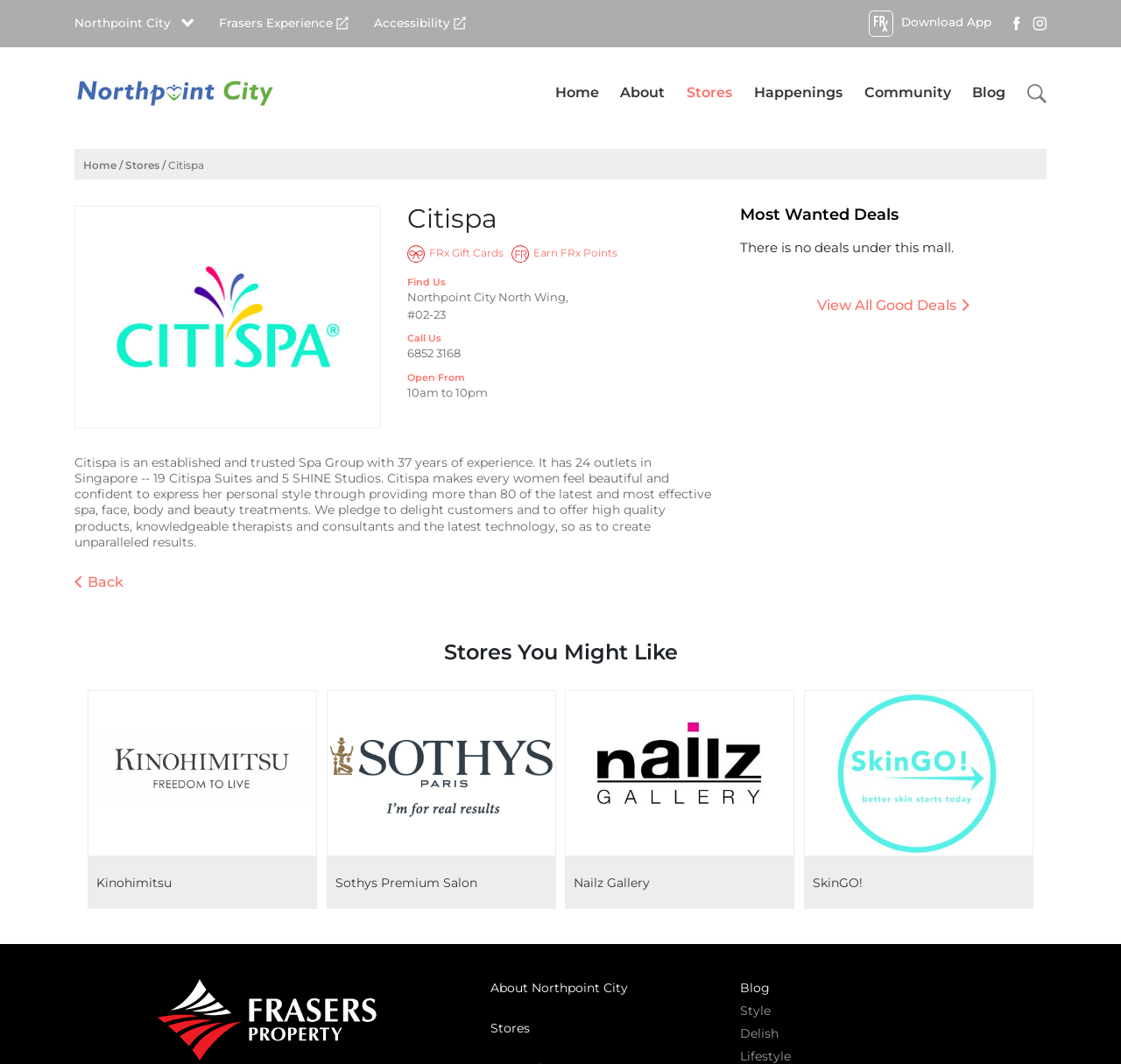What is the purpose of FRx Gift Cards?
Look at the image and provide a detailed response to the question.

The webpage mentions 'Earn FRx Points' next to 'FRx Gift Cards', suggesting that the gift cards are used to earn points, possibly for rewards or discounts.